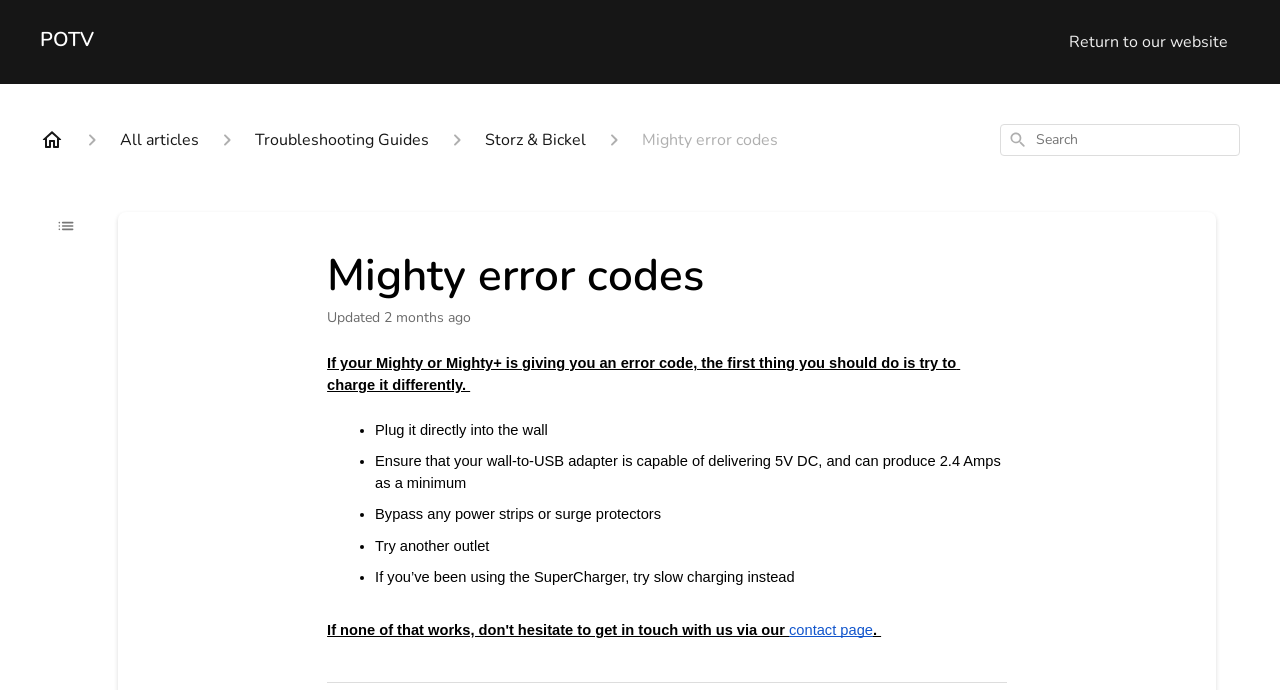Answer the question with a single word or phrase: 
Is there a search function on the webpage?

Yes